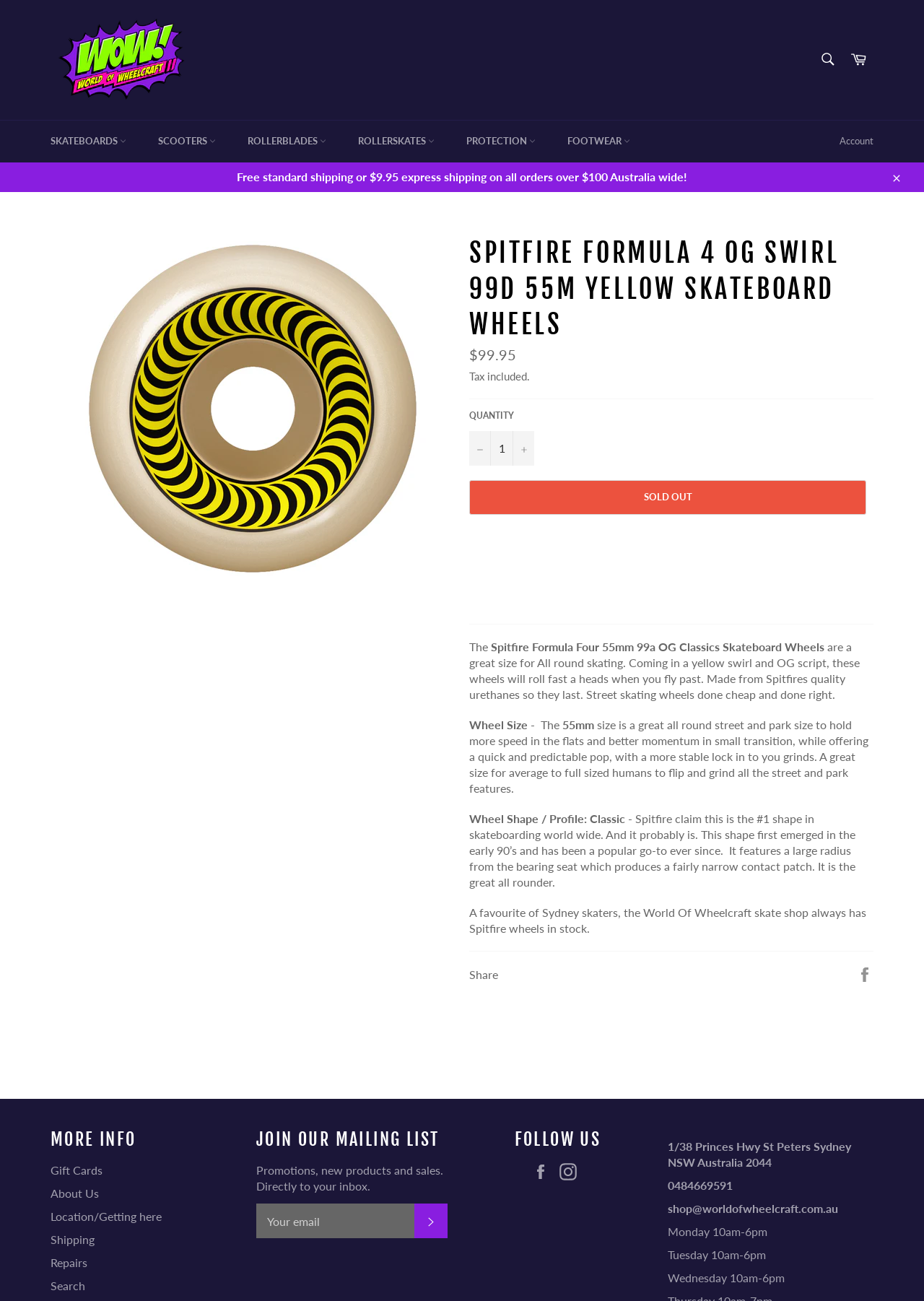What is the name of the skateboard wheels?
Answer with a single word or phrase, using the screenshot for reference.

Spitfire Formula Four 55mm 99a OG Classics